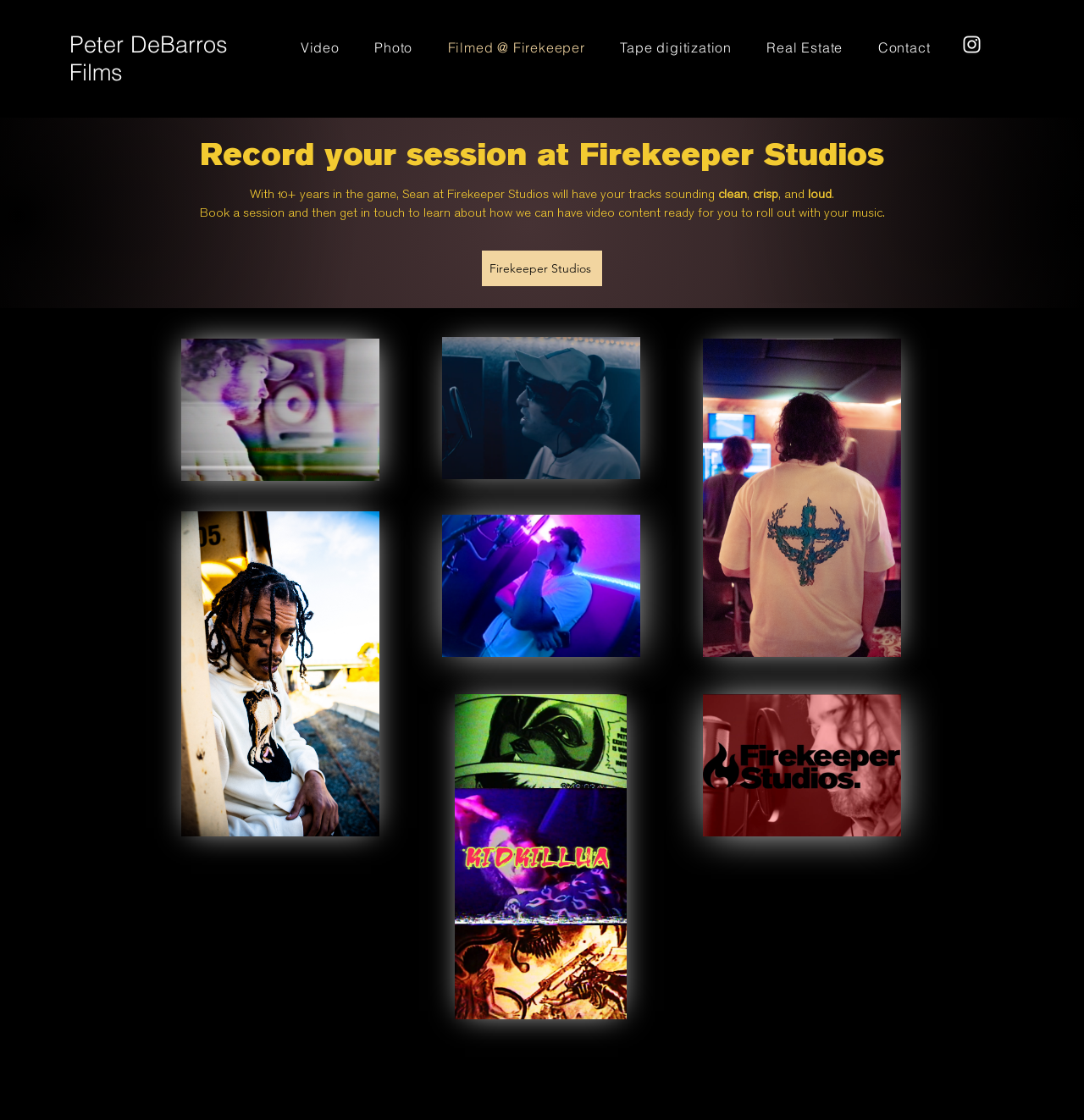Can you specify the bounding box coordinates for the region that should be clicked to fulfill this instruction: "Click on the 'Video' link".

[0.264, 0.027, 0.326, 0.057]